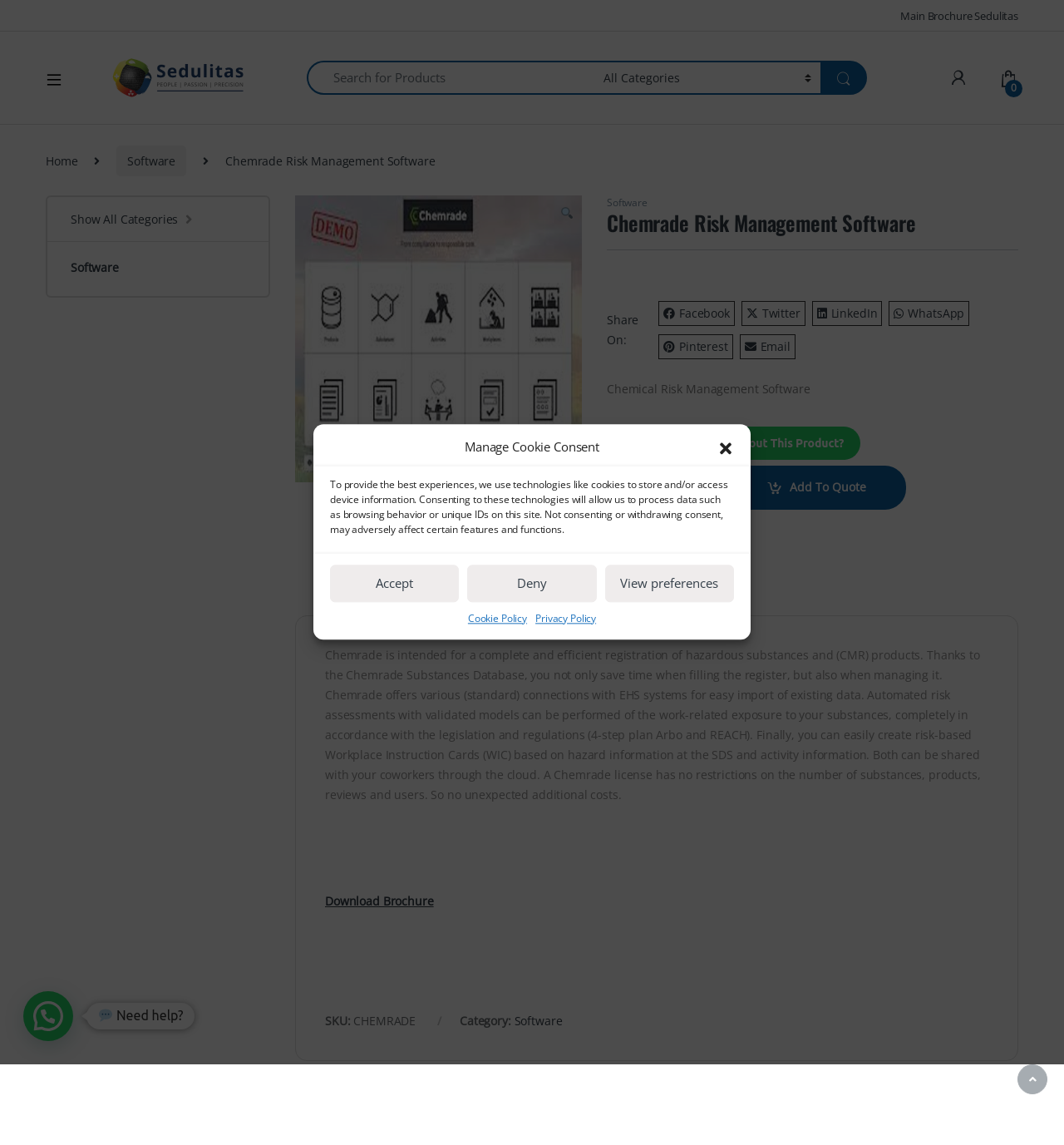Identify the bounding box coordinates for the region to click in order to carry out this instruction: "View main brochure". Provide the coordinates using four float numbers between 0 and 1, formatted as [left, top, right, bottom].

[0.846, 0.0, 0.957, 0.027]